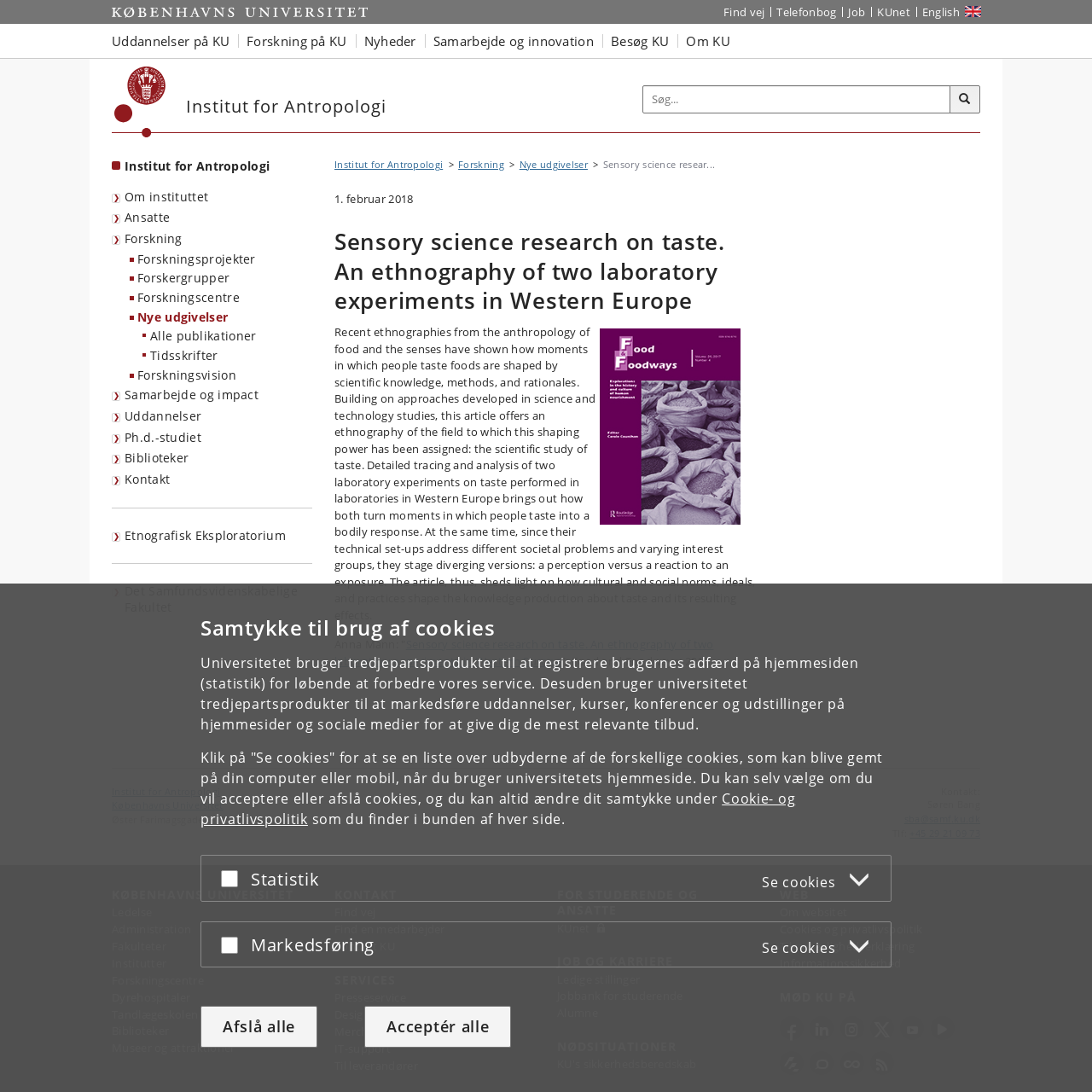Identify the bounding box of the UI element described as follows: "aria-label="KU Videoportal"". Provide the coordinates as four float numbers in the range of 0 to 1 [left, top, right, bottom].

[0.852, 0.93, 0.874, 0.952]